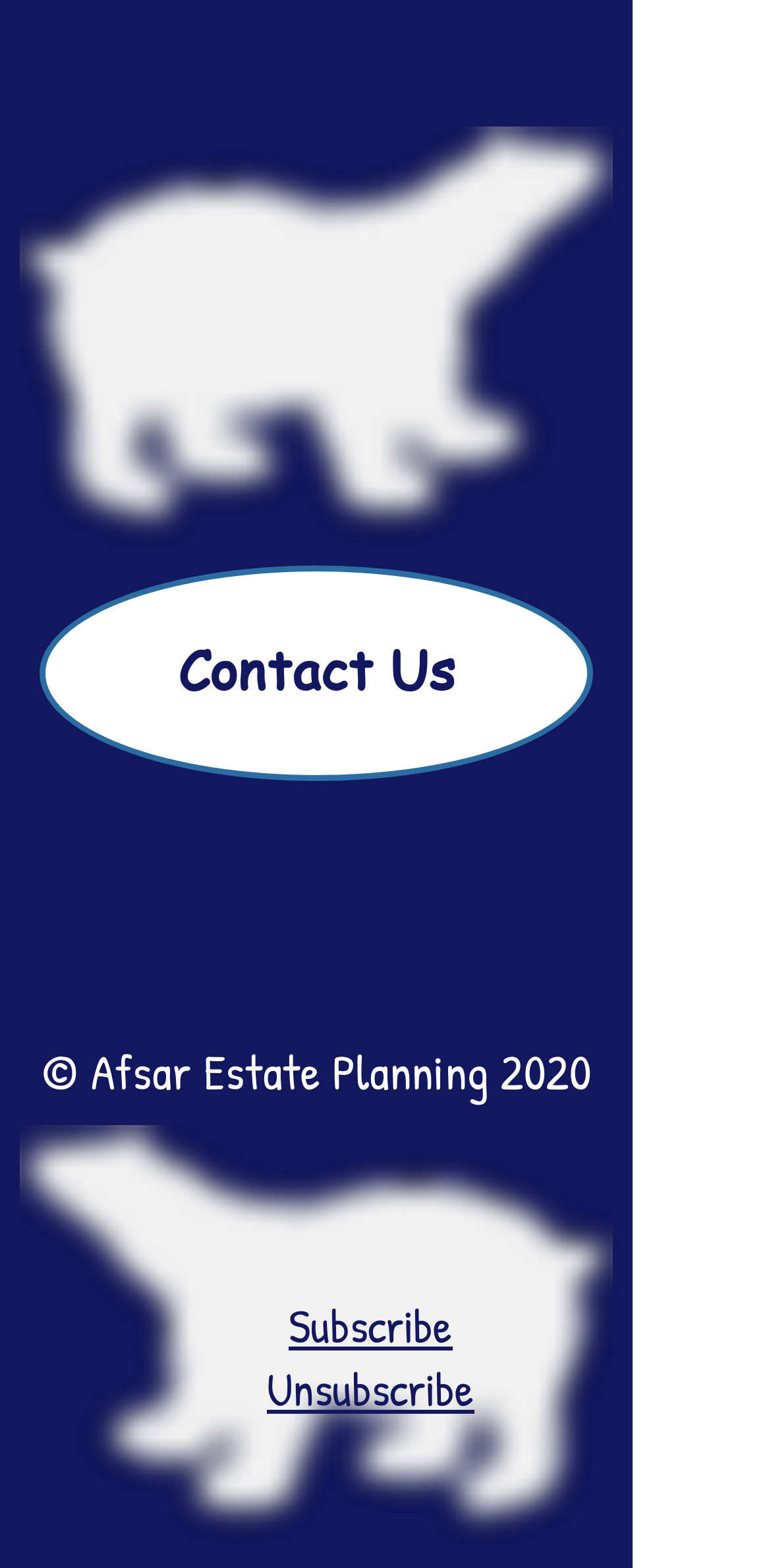Give the bounding box coordinates for the element described by: "Disclaimer".

[0.026, 0.615, 0.223, 0.649]